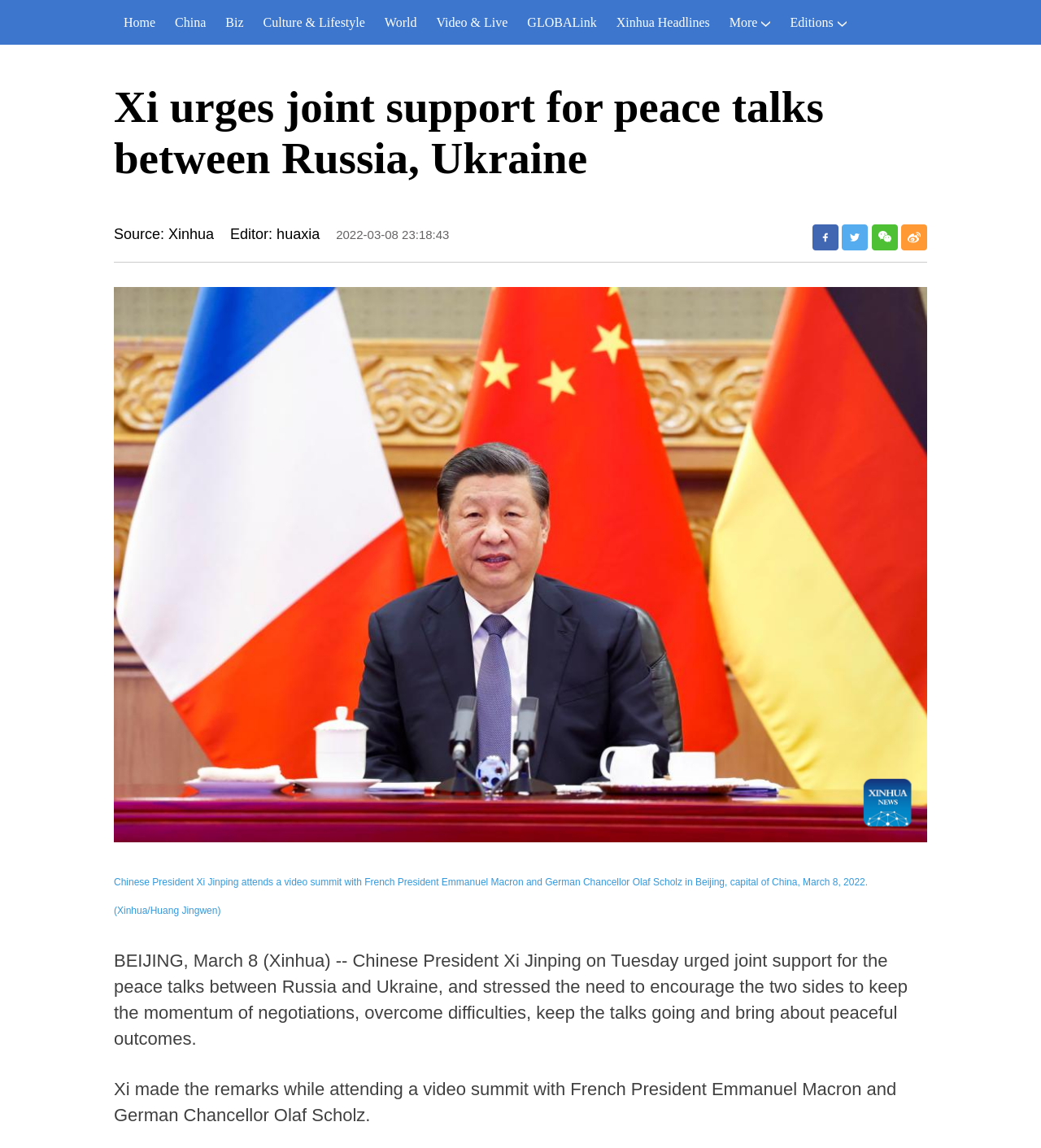Construct a thorough caption encompassing all aspects of the webpage.

The webpage is about Chinese President Xi Jinping's statement on the peace talks between Russia and Ukraine. At the top of the page, there is a navigation menu with 9 links: "Home", "China", "Biz", "Culture & Lifestyle", "World", "Video & Live", "GLOBALink", "Xinhua Headlines", and "More". 

Below the navigation menu, there is a heading that reads "Xi urges joint support for peace talks between Russia, Ukraine". Underneath the heading, there are three lines of text: the source of the article, the editor's name, and the publication date.

To the right of the publication date, there are four social media sharing links: "分享到Facebook", "分享到Twitter", "分享到微信", and "分享到新浪微博". 

The main content of the webpage is an image that takes up most of the page, with a caption below it describing the scene: Chinese President Xi Jinping attending a video summit with French President Emmanuel Macron and German Chancellor Olaf Scholz in Beijing.

Below the image, there are two paragraphs of text. The first paragraph reports on Xi Jinping's statement, urging joint support for the peace talks between Russia and Ukraine. The second paragraph provides more context, stating that Xi made the remarks during a video summit with French President Emmanuel Macron and German Chancellor Olaf Scholz.